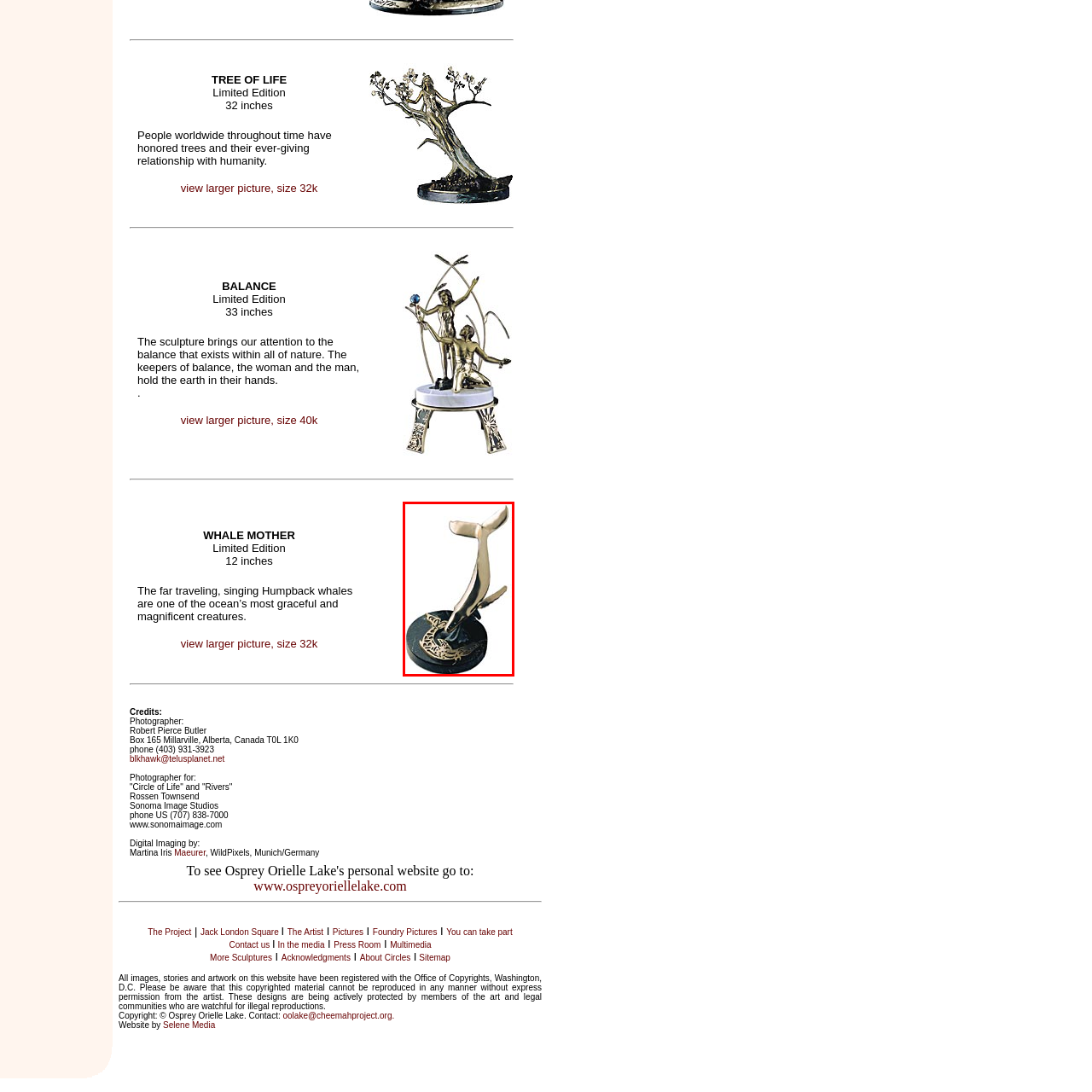View the image inside the red box and answer the question briefly with a word or phrase:
What type of whales is the sculpture inspired by?

Humpback whales